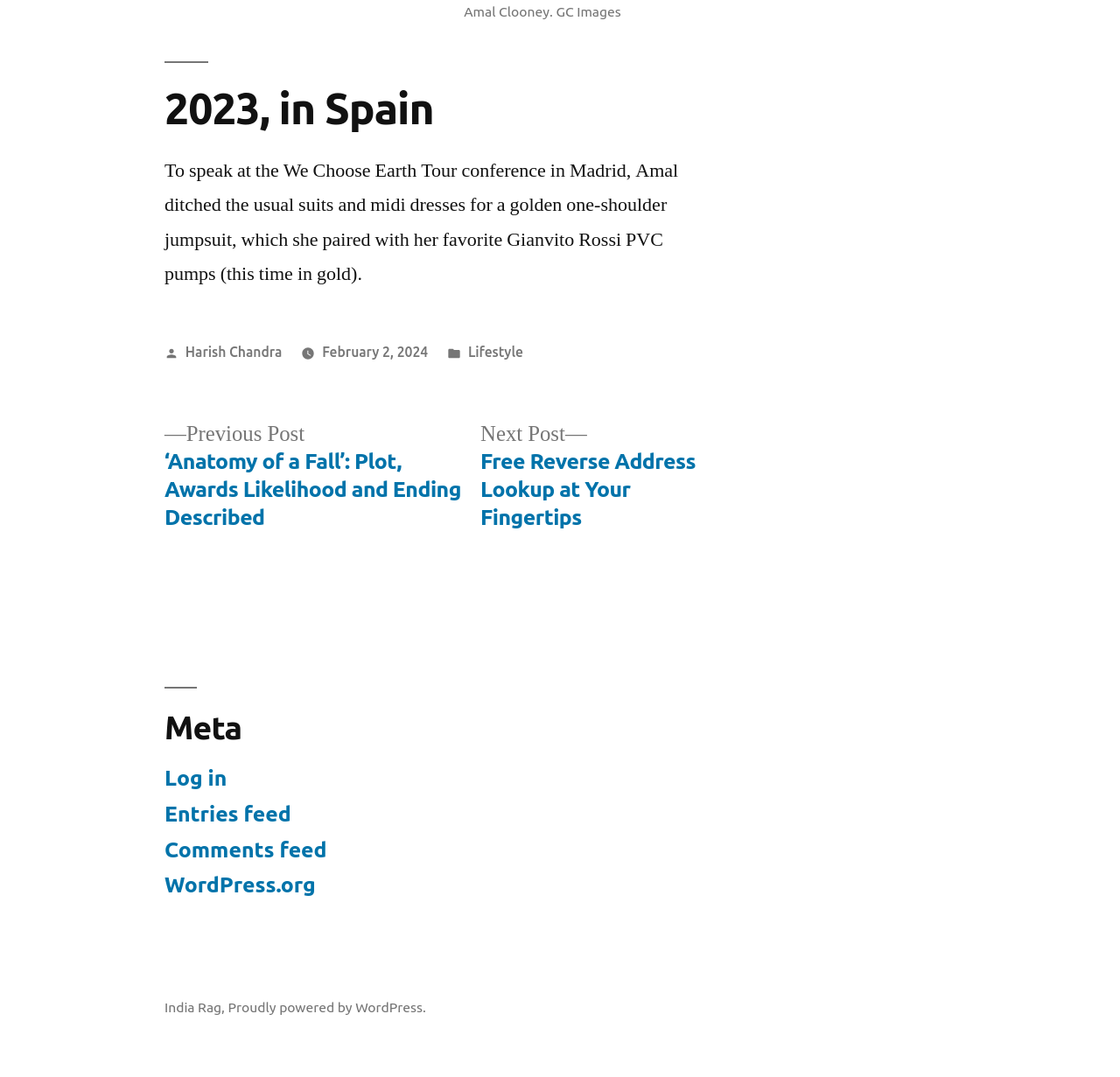For the element described, predict the bounding box coordinates as (top-left x, top-left y, bottom-right x, bottom-right y). All values should be between 0 and 1. Element description: February 2, 2024February 2, 2024

[0.288, 0.319, 0.382, 0.334]